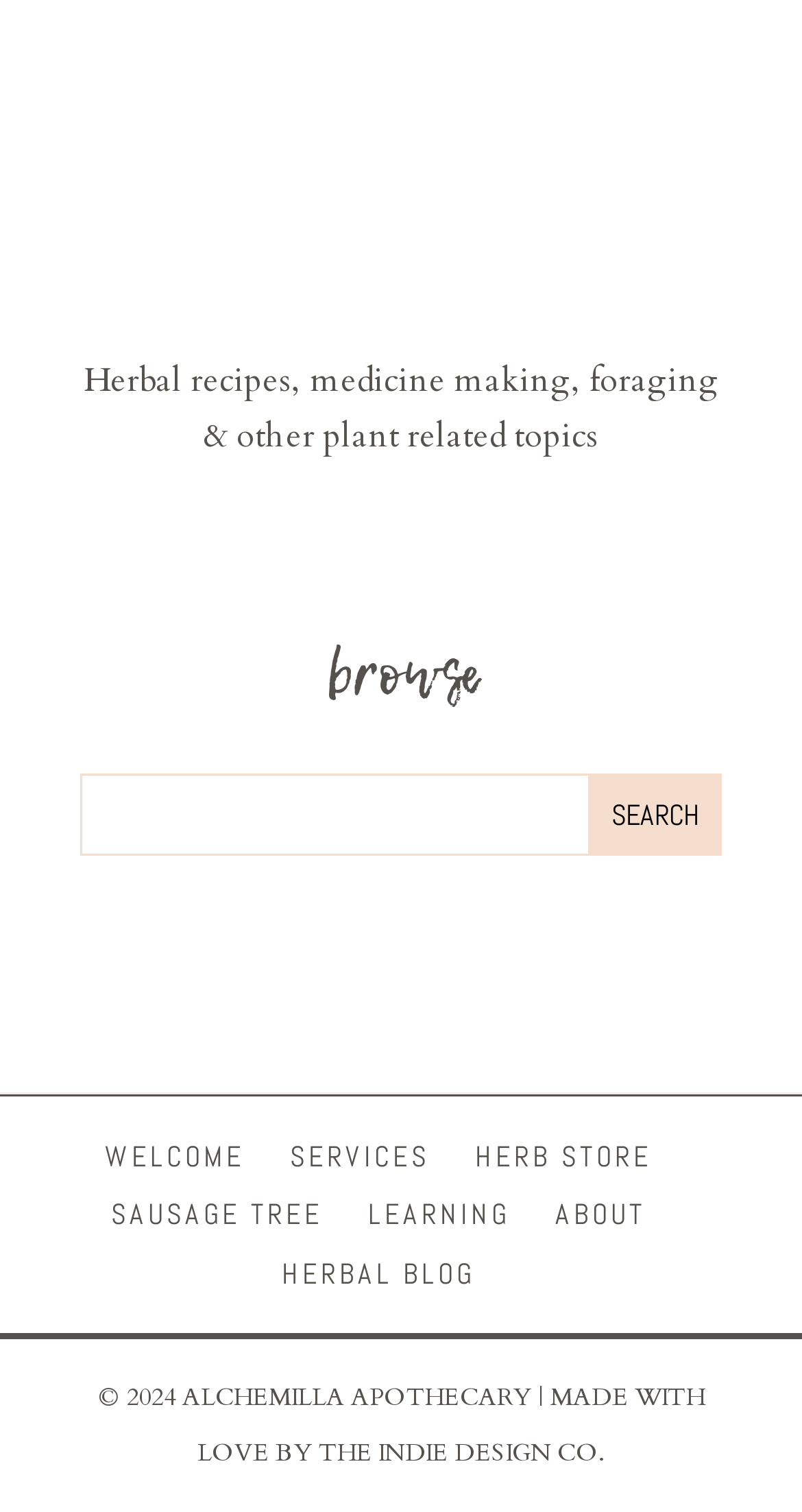What is the main topic of this website?
Please provide a comprehensive answer to the question based on the webpage screenshot.

Based on the StaticText element at the top of the webpage, 'Herbal recipes, medicine making, foraging & other plant related topics', it is clear that the main topic of this website is related to herbal recipes and other plant-related topics.